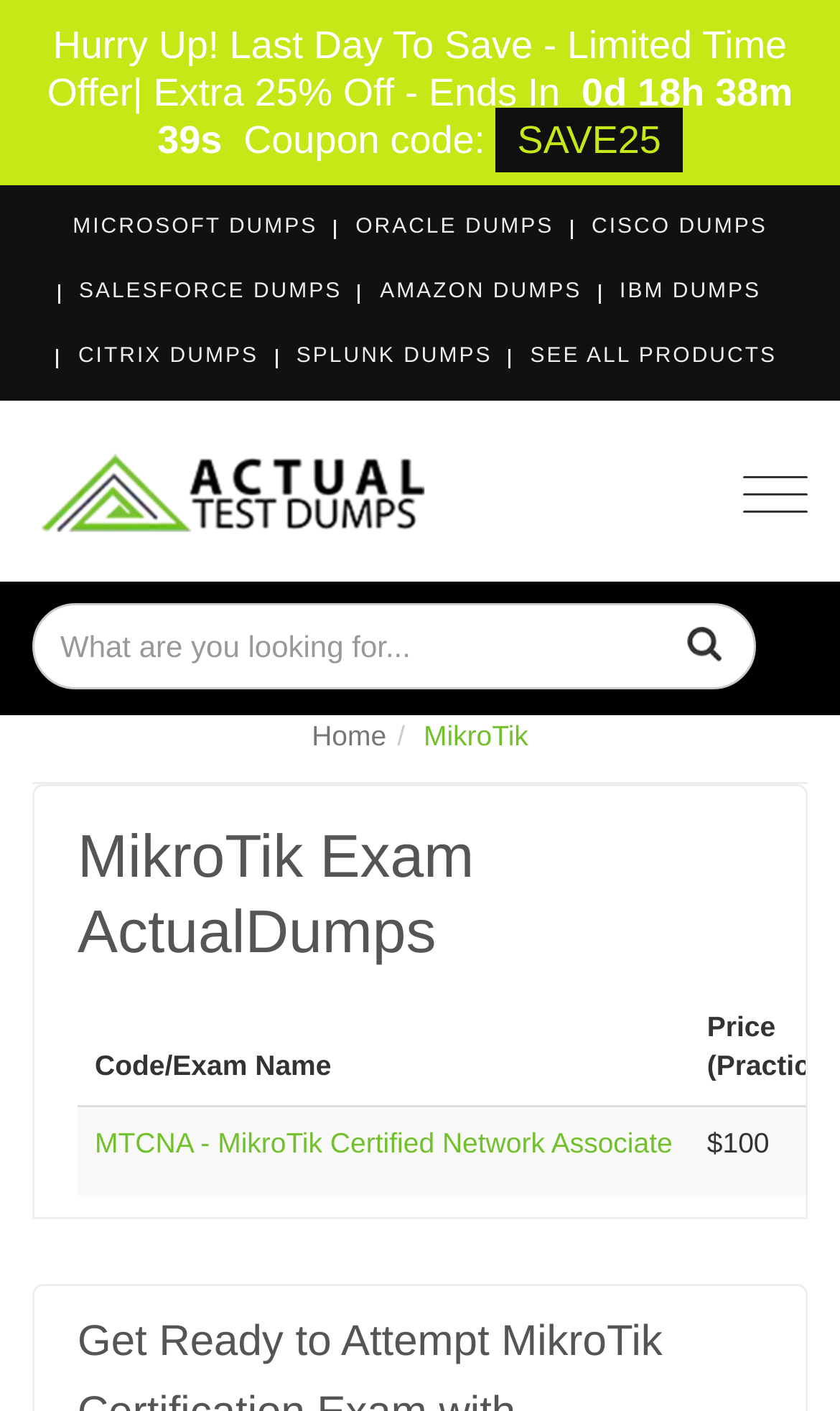What is the name of the exam certification?
Please elaborate on the answer to the question with detailed information.

The name of the exam certification can be found in the grid cell section, where it lists 'MTCNA - MikroTik Certified Network Associate' as one of the exam options.